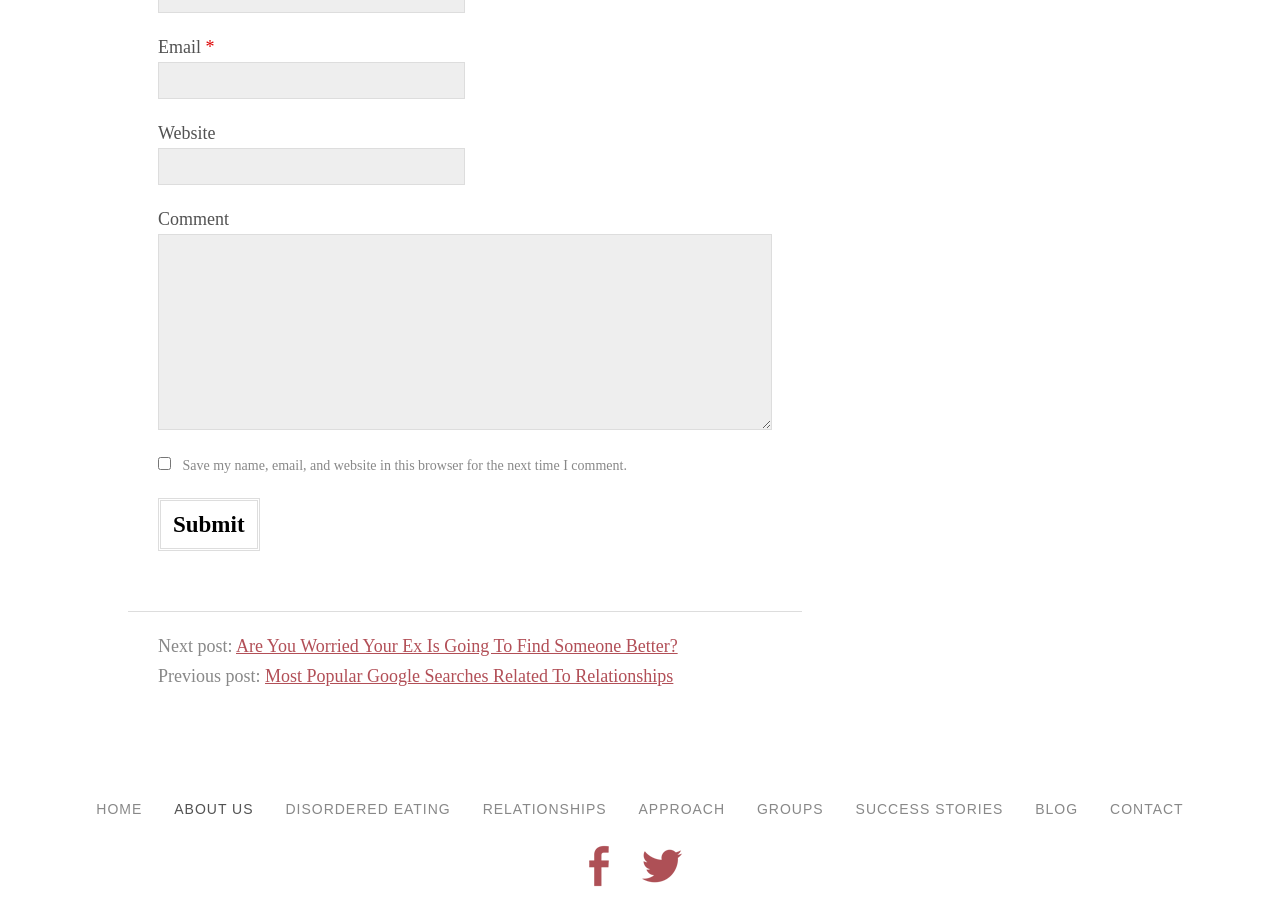How many buttons are there?
By examining the image, provide a one-word or phrase answer.

1